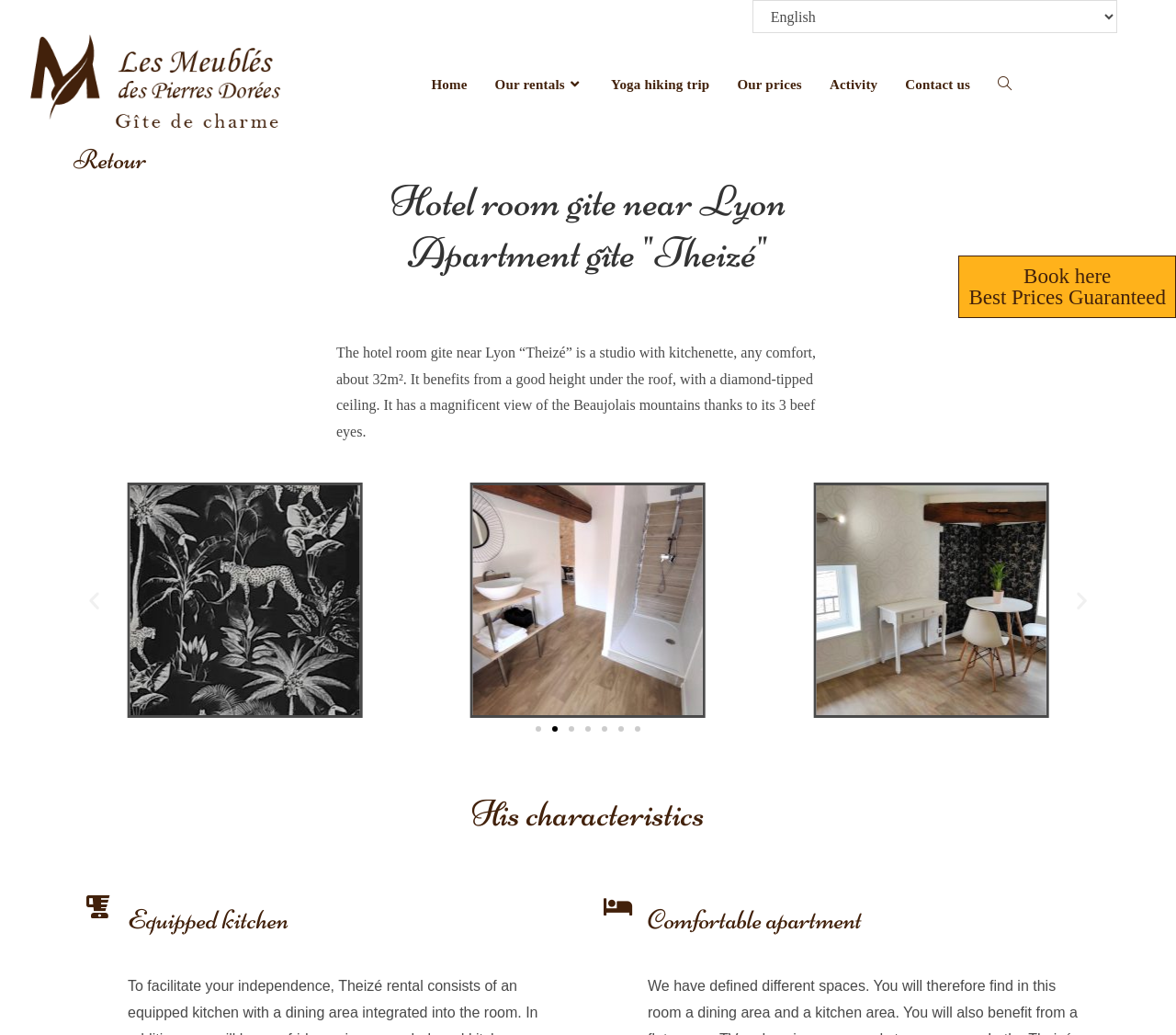Using the information in the image, could you please answer the following question in detail:
What is in the kitchen?

The webpage mentions an 'Equipped kitchen' in the heading element, indicating that the apartment has a kitchen with necessary equipment.